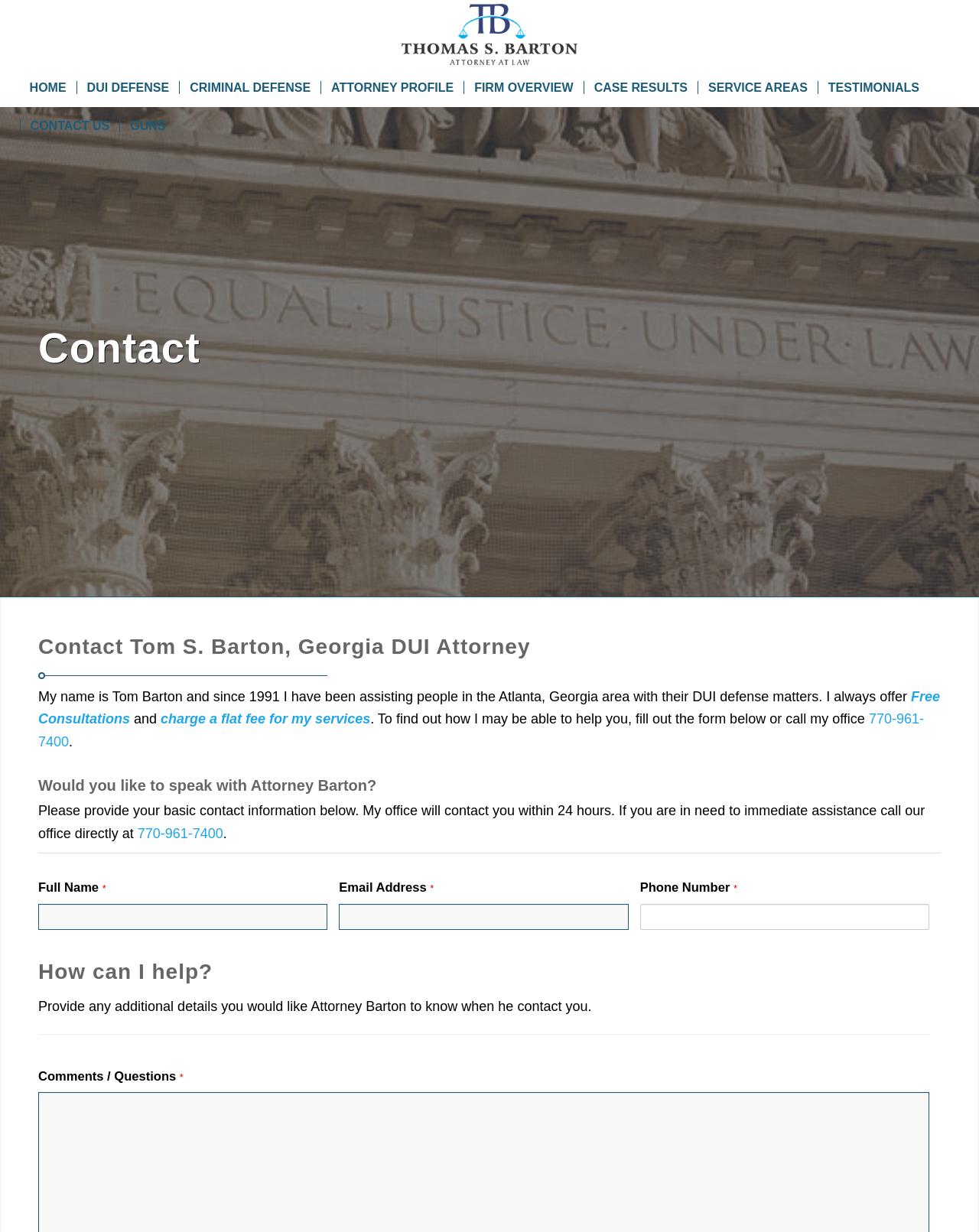Could you highlight the region that needs to be clicked to execute the instruction: "Call the phone number 770-961-7400"?

[0.039, 0.578, 0.944, 0.608]